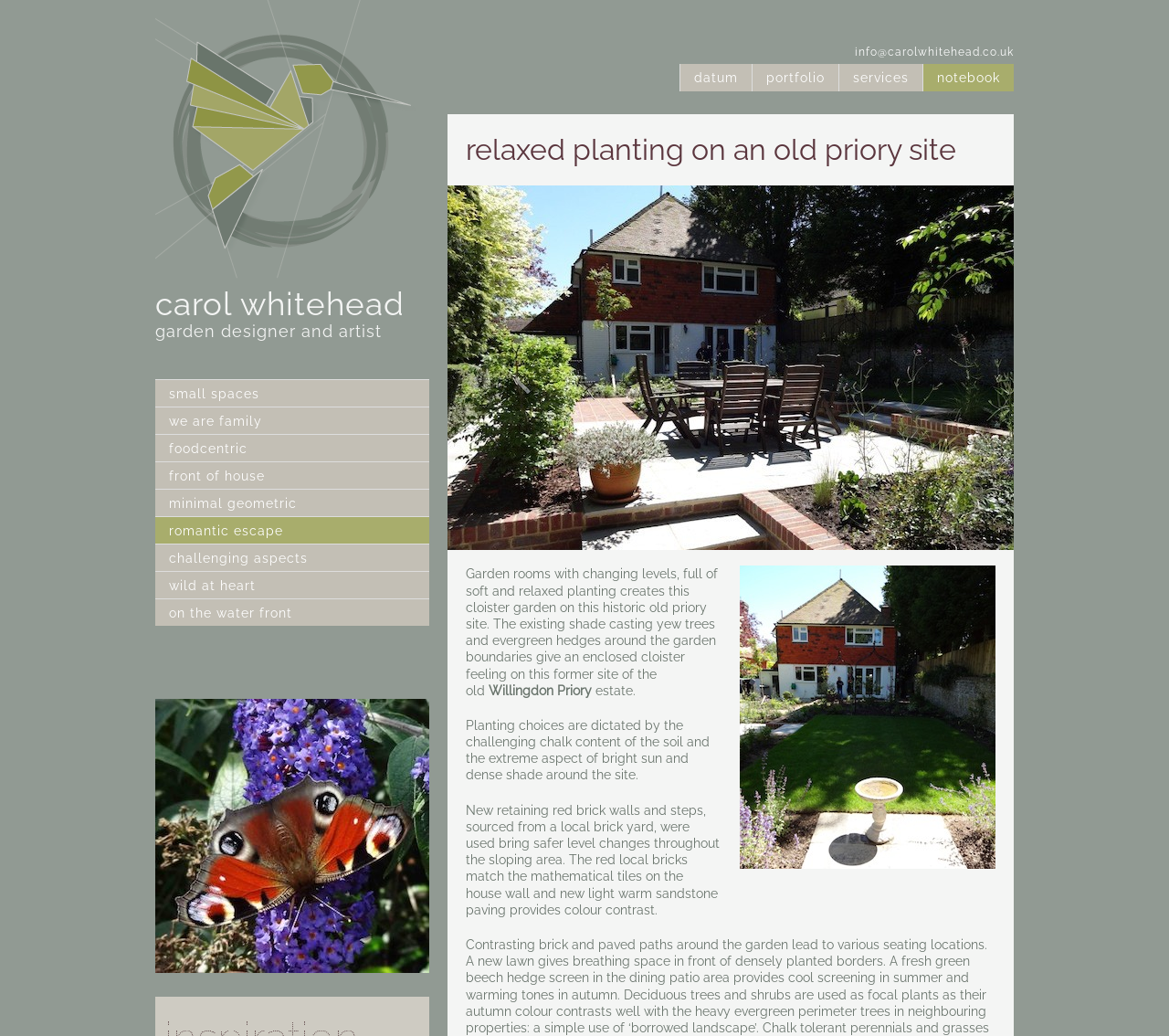Pinpoint the bounding box coordinates of the clickable area needed to execute the instruction: "visit the portfolio". The coordinates should be specified as four float numbers between 0 and 1, i.e., [left, top, right, bottom].

[0.643, 0.062, 0.717, 0.088]